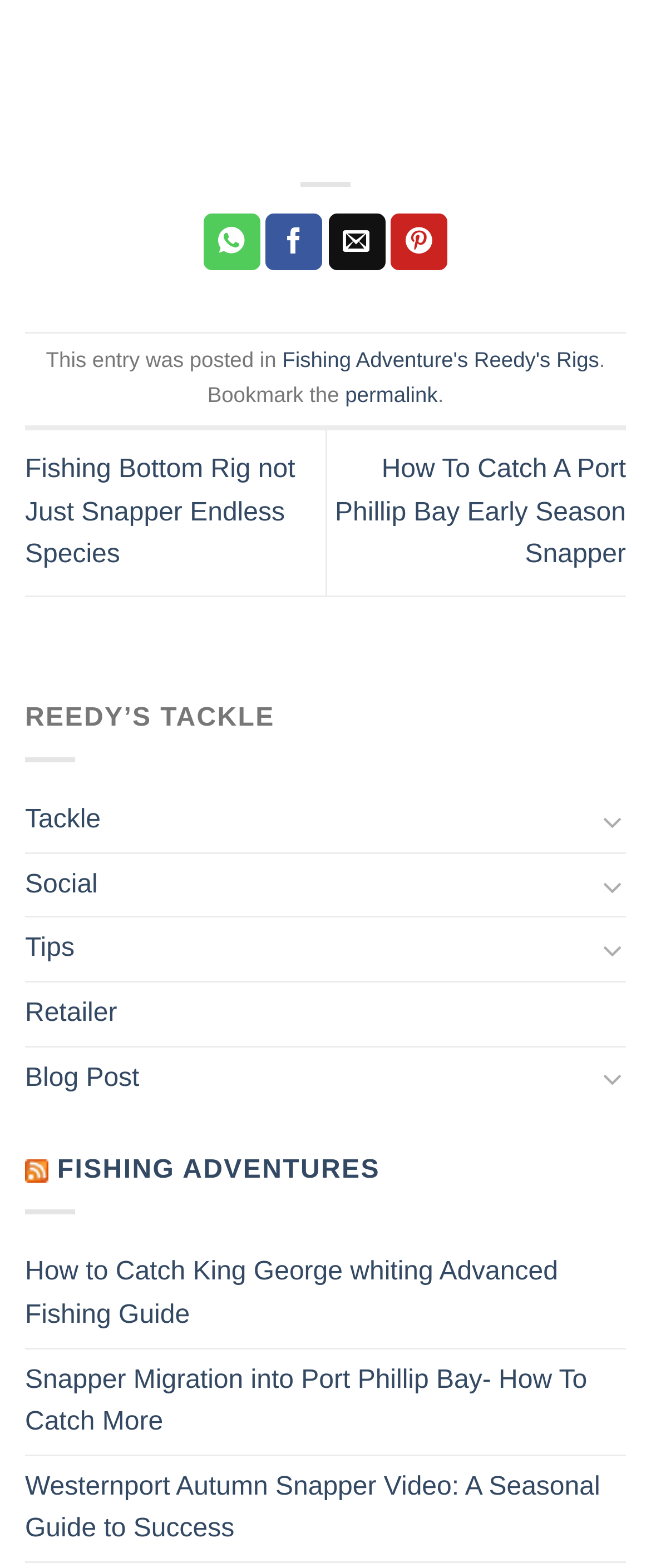What is the category of the first article?
Could you give a comprehensive explanation in response to this question?

I looked at the footer section of the webpage and found the category of the first article, which is 'Fishing Adventure's Reedy's Rigs', indicated by the link text.